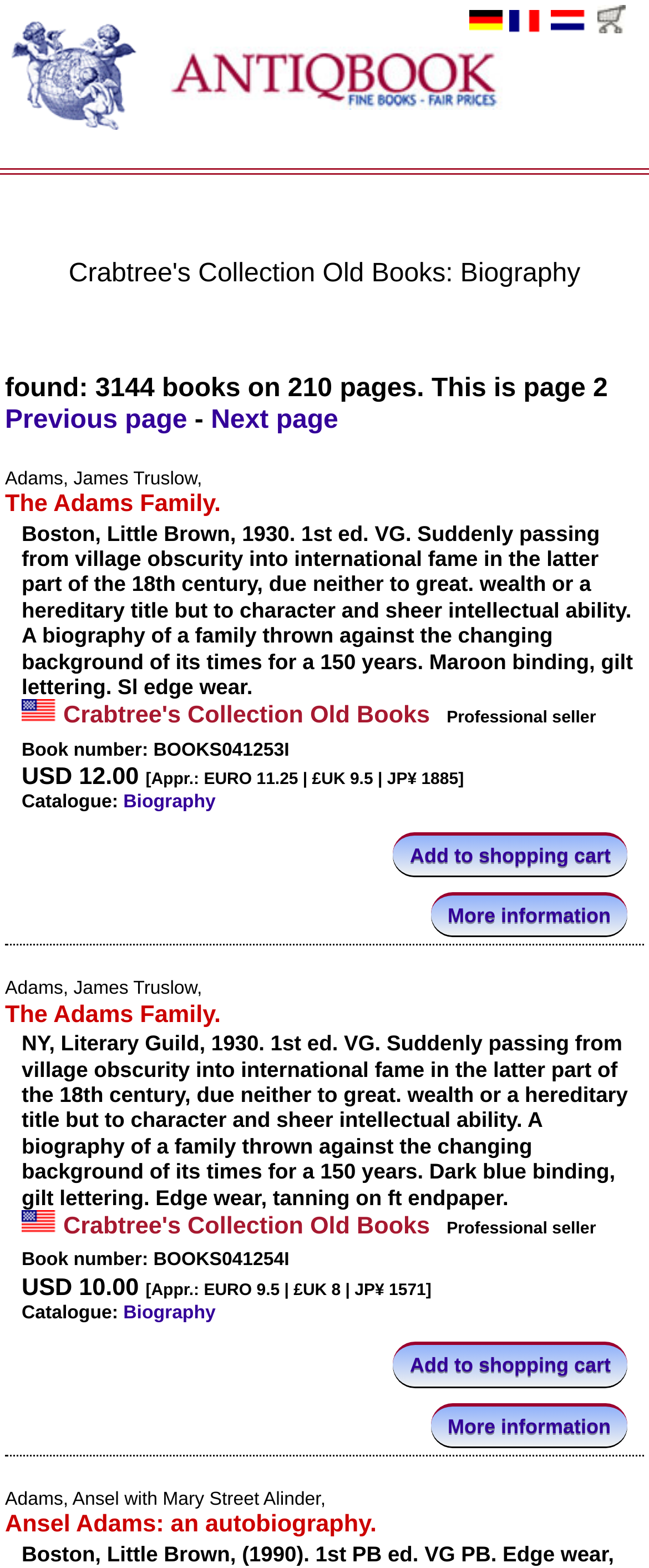Utilize the details in the image to give a detailed response to the question: How many books are found on this page?

I analyzed the webpage and found two book entries with descriptions, prices, and 'Add to shopping cart' links. Therefore, there are 2 books on this page.